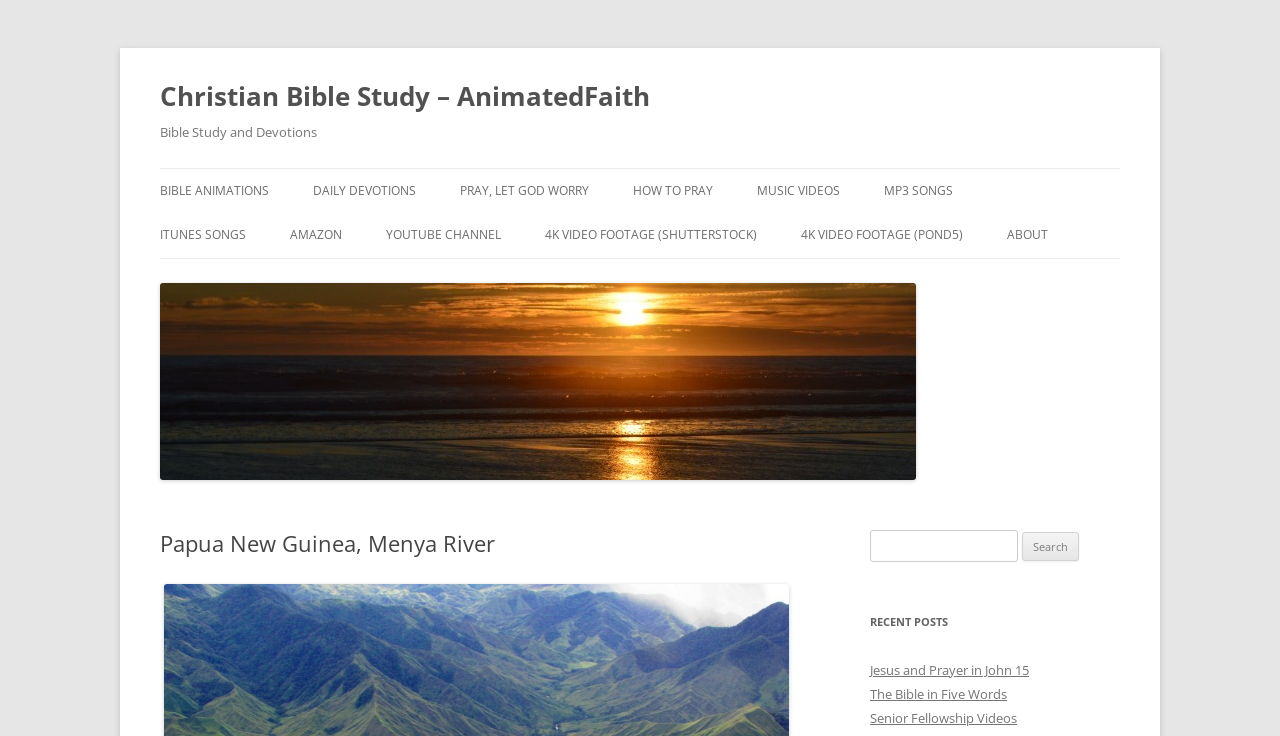How many links are there in the top navigation bar?
Answer the question with a thorough and detailed explanation.

I counted the links in the top navigation bar, starting from 'BIBLE ANIMATIONS' to 'ABOUT', and found 9 links.